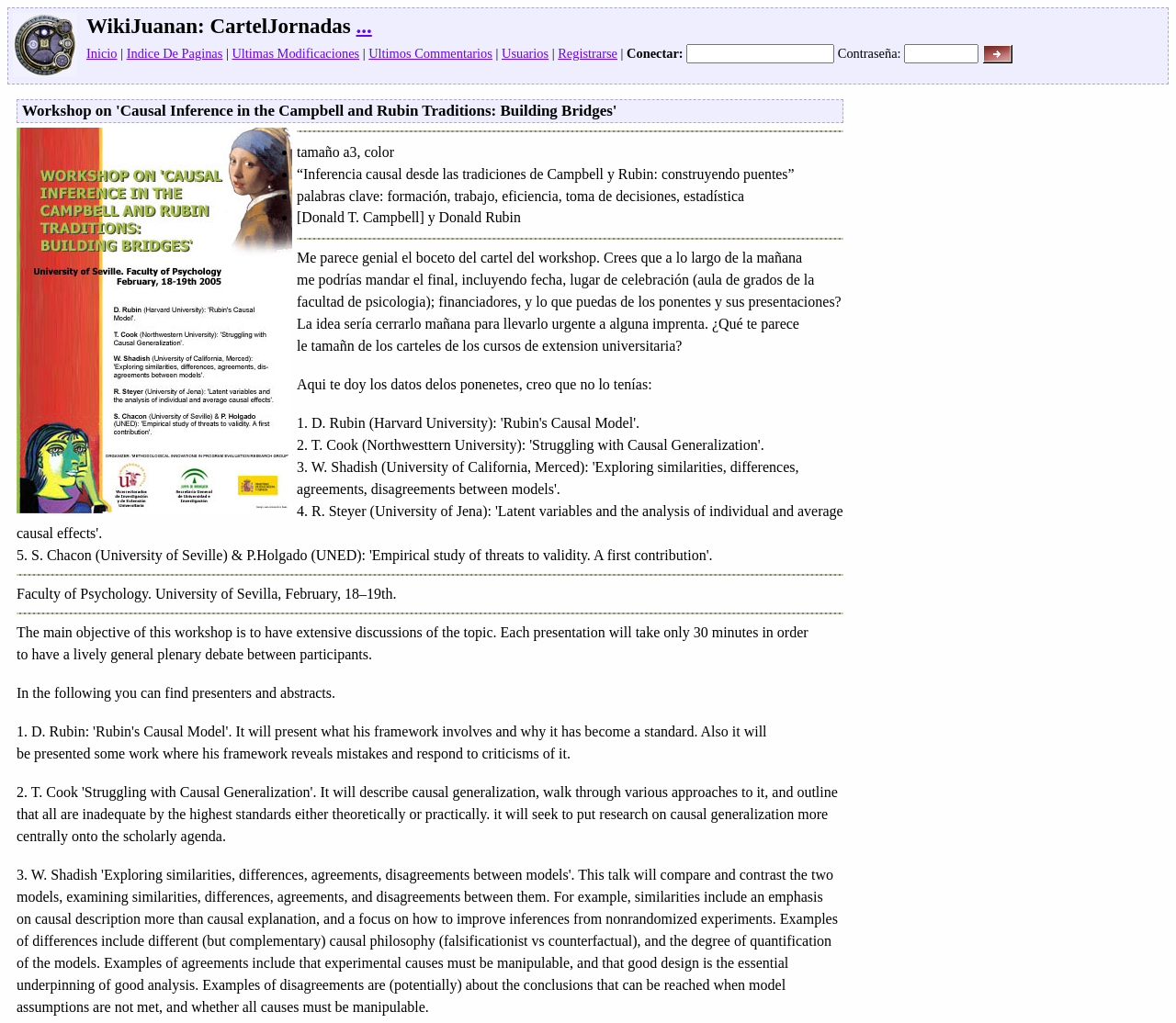Find and specify the bounding box coordinates that correspond to the clickable region for the instruction: "Click the '>>>' button".

[0.835, 0.043, 0.861, 0.062]